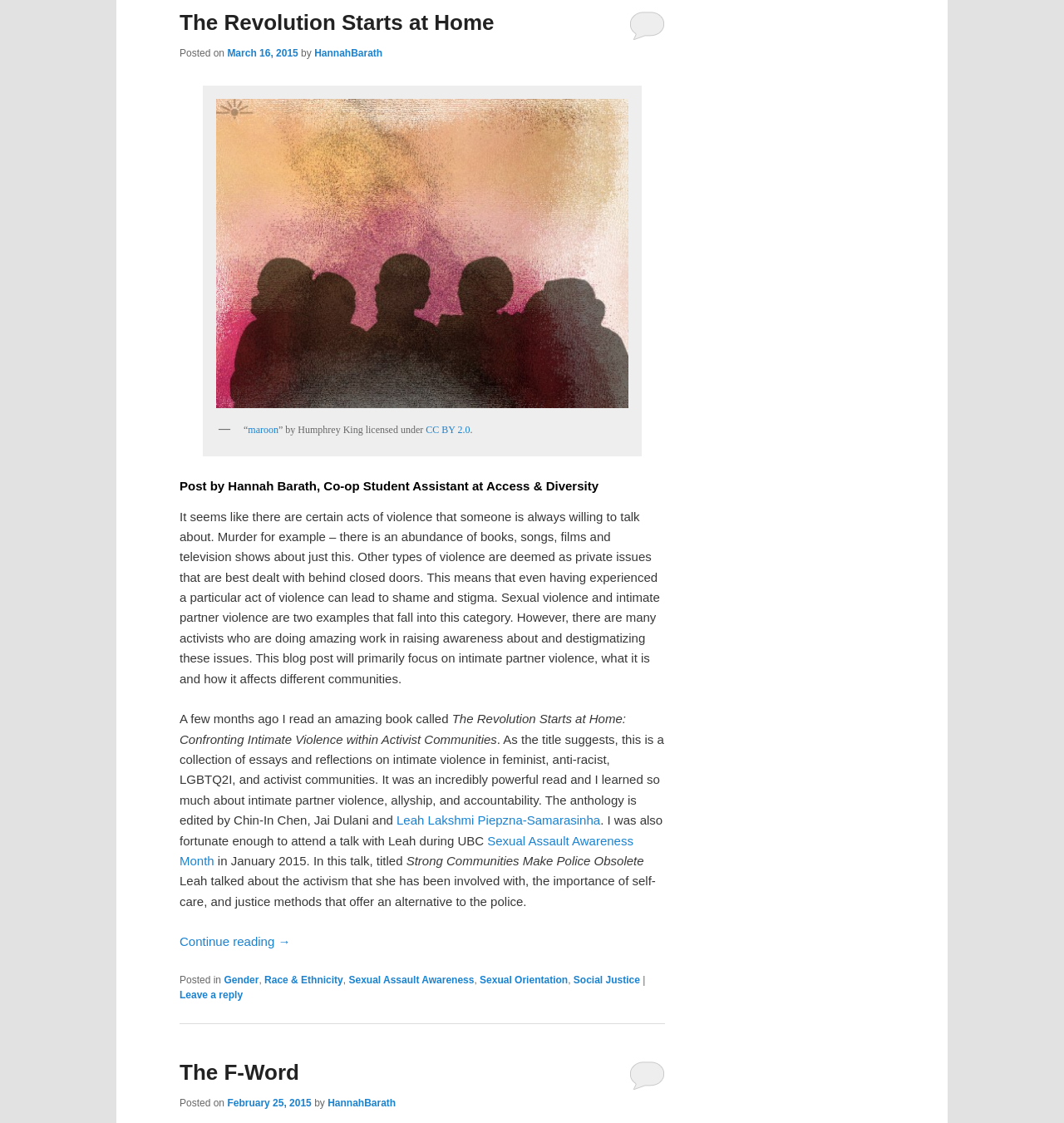Using the information in the image, give a detailed answer to the following question: What is the topic of the blog post?

The topic of the blog post is 'intimate partner violence' which is mentioned in the text 'This blog post will primarily focus on intimate partner violence, what it is and how it affects different communities'.